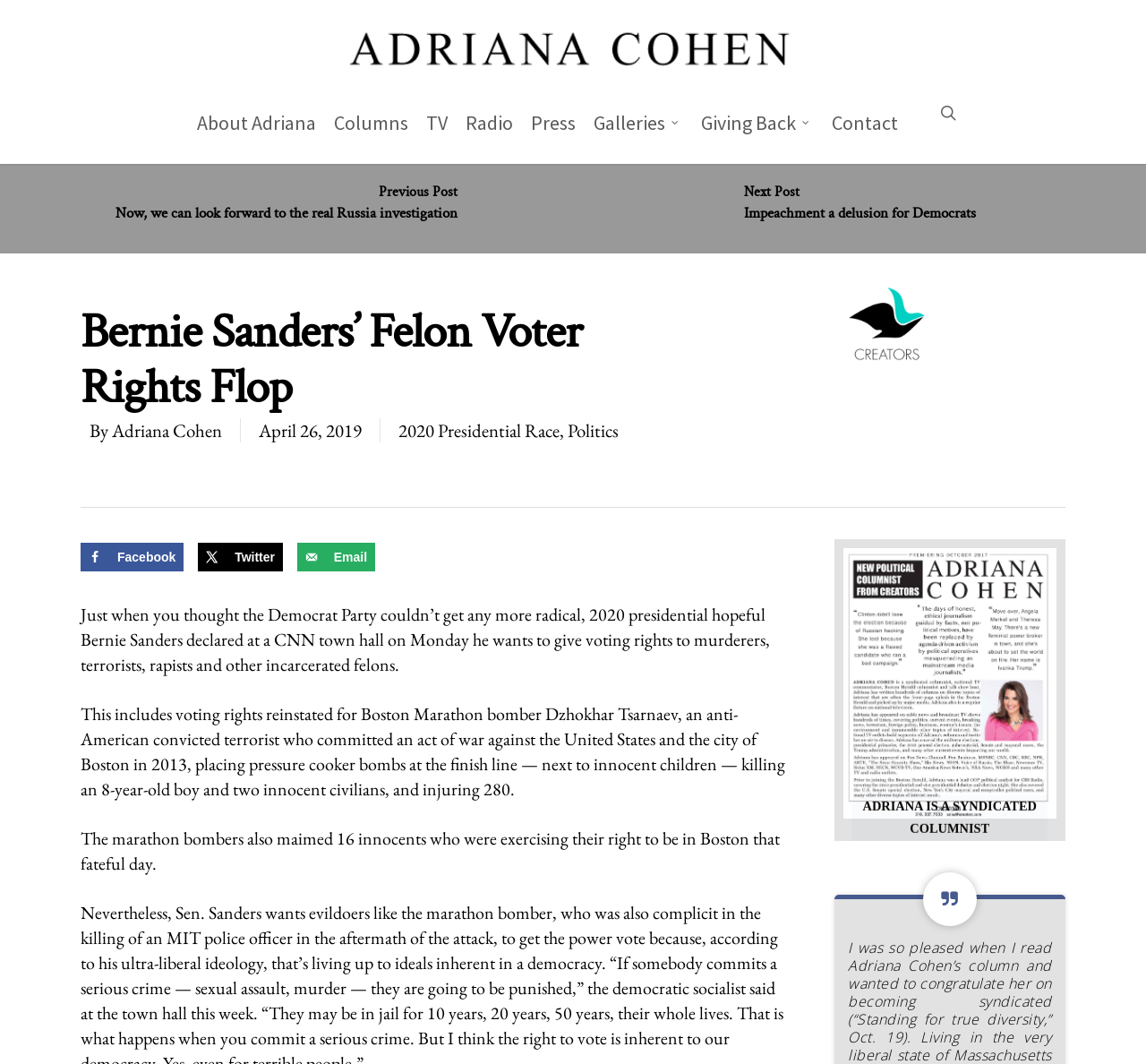What is the topic of the article?
Carefully examine the image and provide a detailed answer to the question.

I determined the answer by reading the heading 'Bernie Sanders’ Felon Voter Rights Flop' and the static text that follows, which discusses Bernie Sanders' declaration to give voting rights to murderers, terrorists, rapists, and other incarcerated felons.